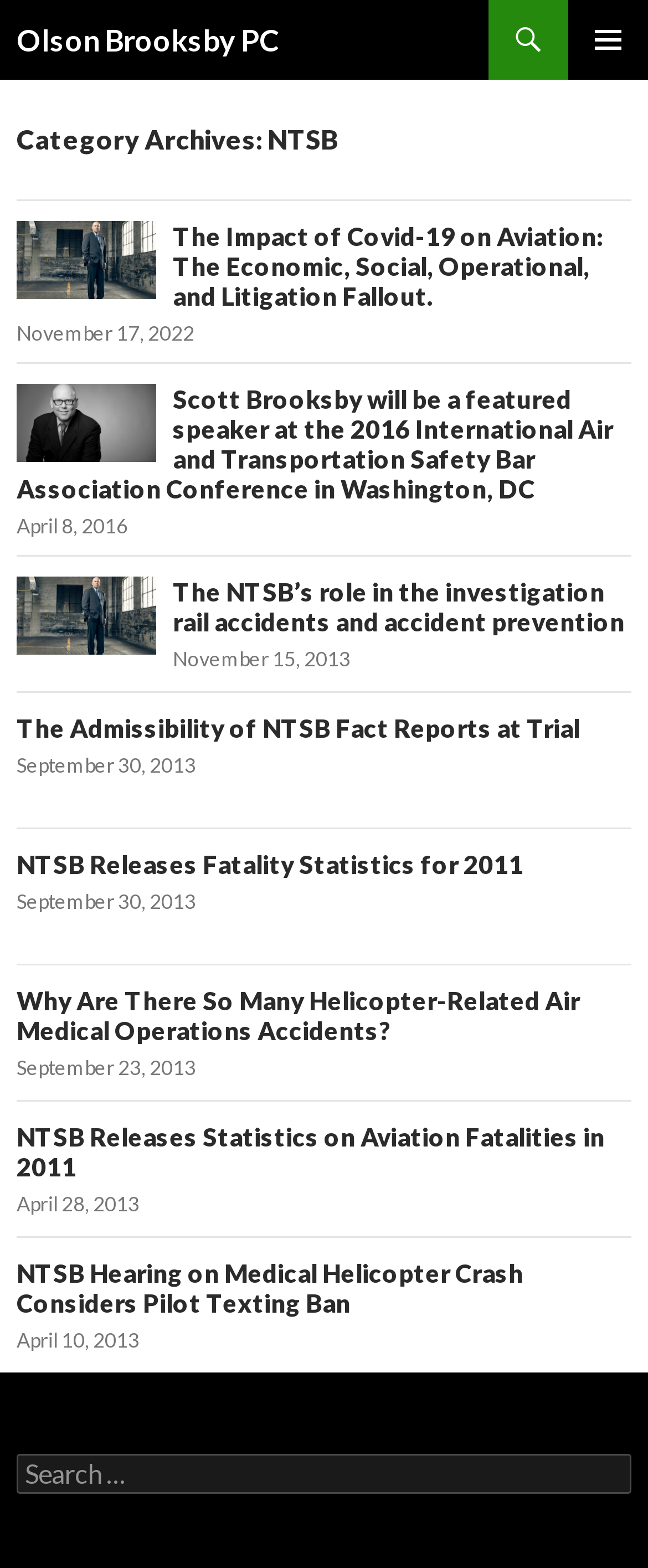Give a short answer using one word or phrase for the question:
What is the date of the last article?

April 10, 2013